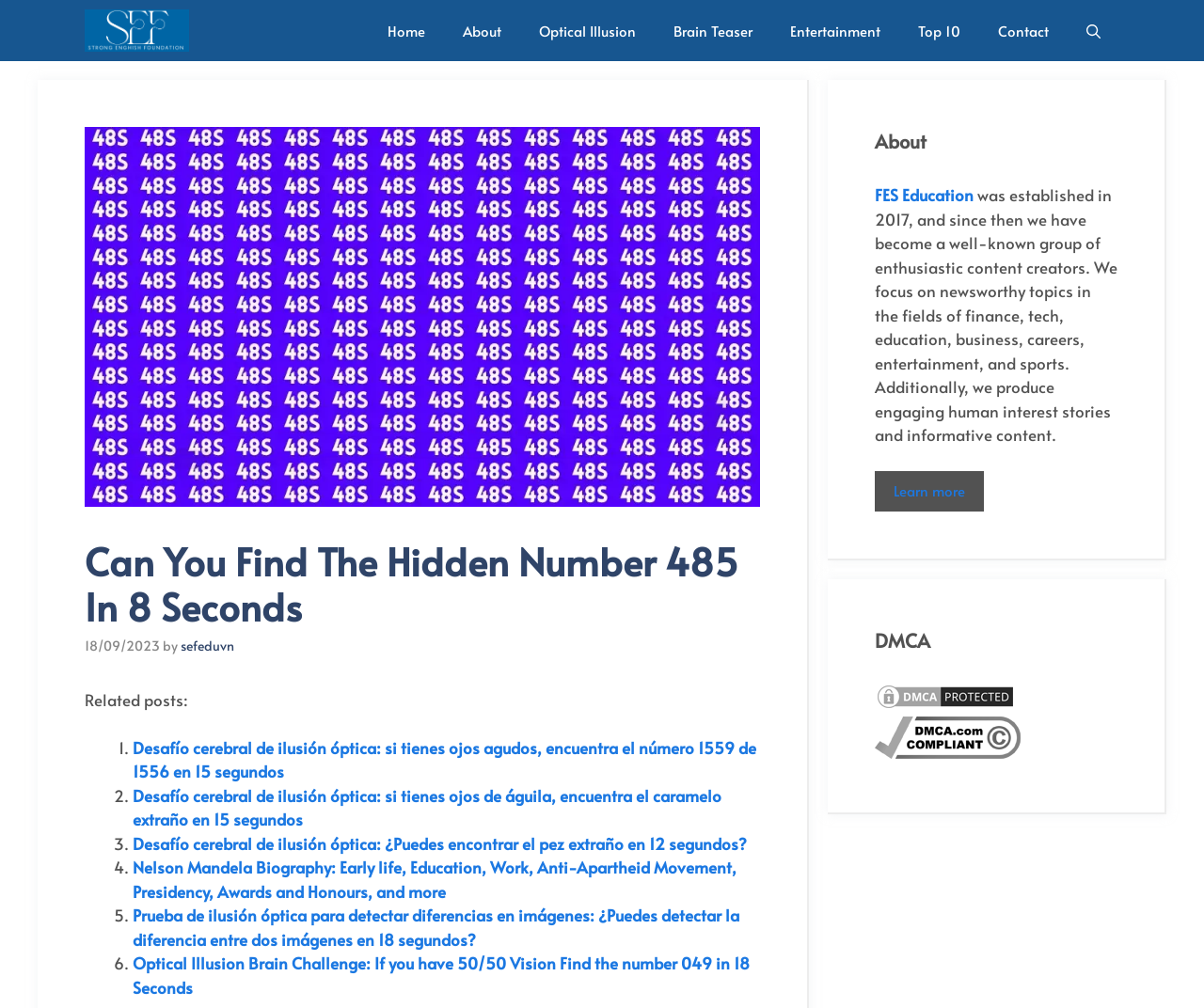Based on the element description title="DMCA Compliance information for newstars.edu.vn", identify the bounding box coordinates for the UI element. The coordinates should be in the format (top-left x, top-left y, bottom-right x, bottom-right y) and within the 0 to 1 range.

[0.727, 0.735, 0.848, 0.757]